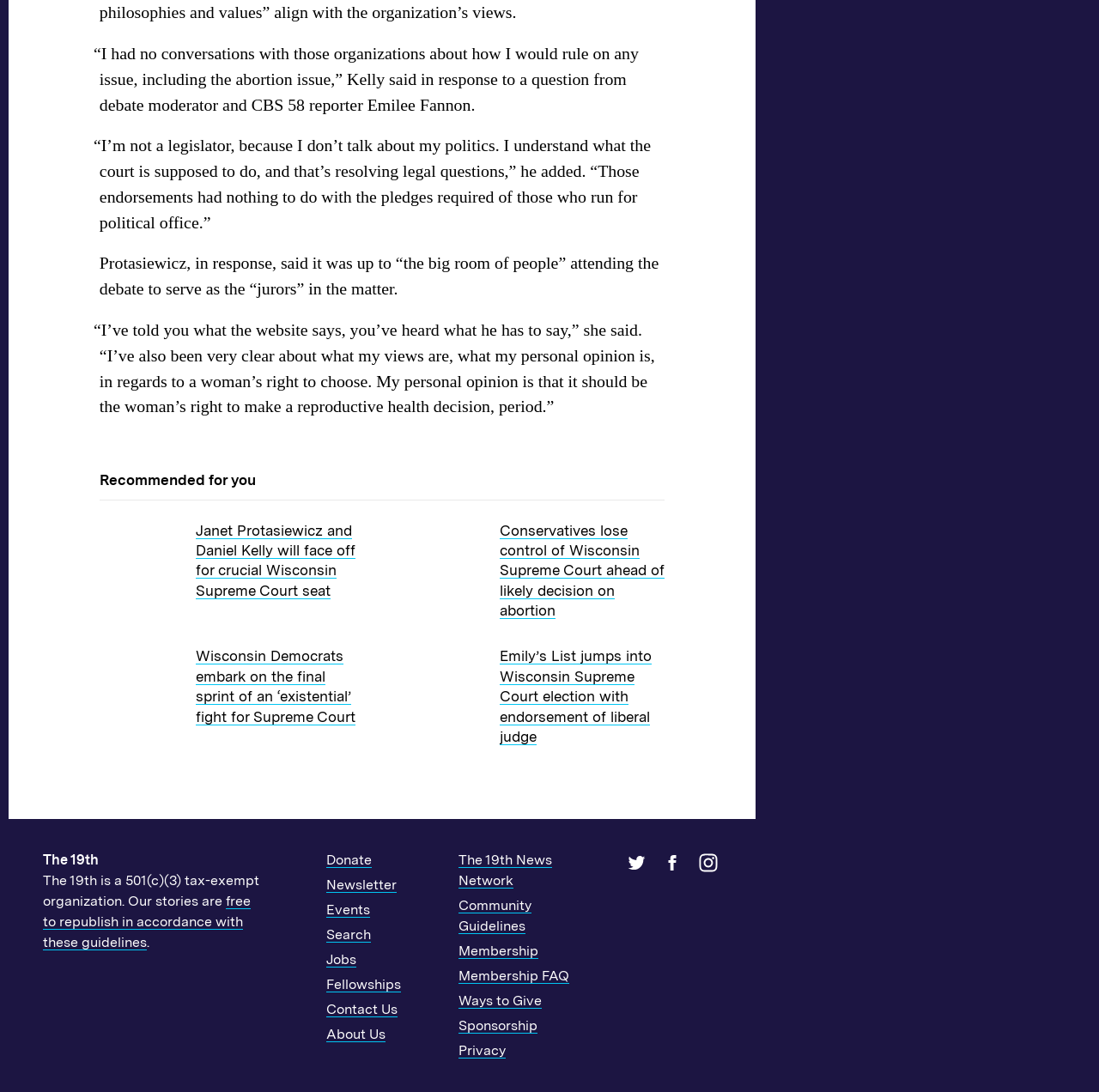What is the title of the article?
Examine the image closely and answer the question with as much detail as possible.

The title of the article is mentioned in the link with the heading 'Janet Protasiewicz and Daniel Kelly will face off for crucial Wisconsin Supreme Court seat', which suggests that the article is about the Wisconsin Supreme Court election.